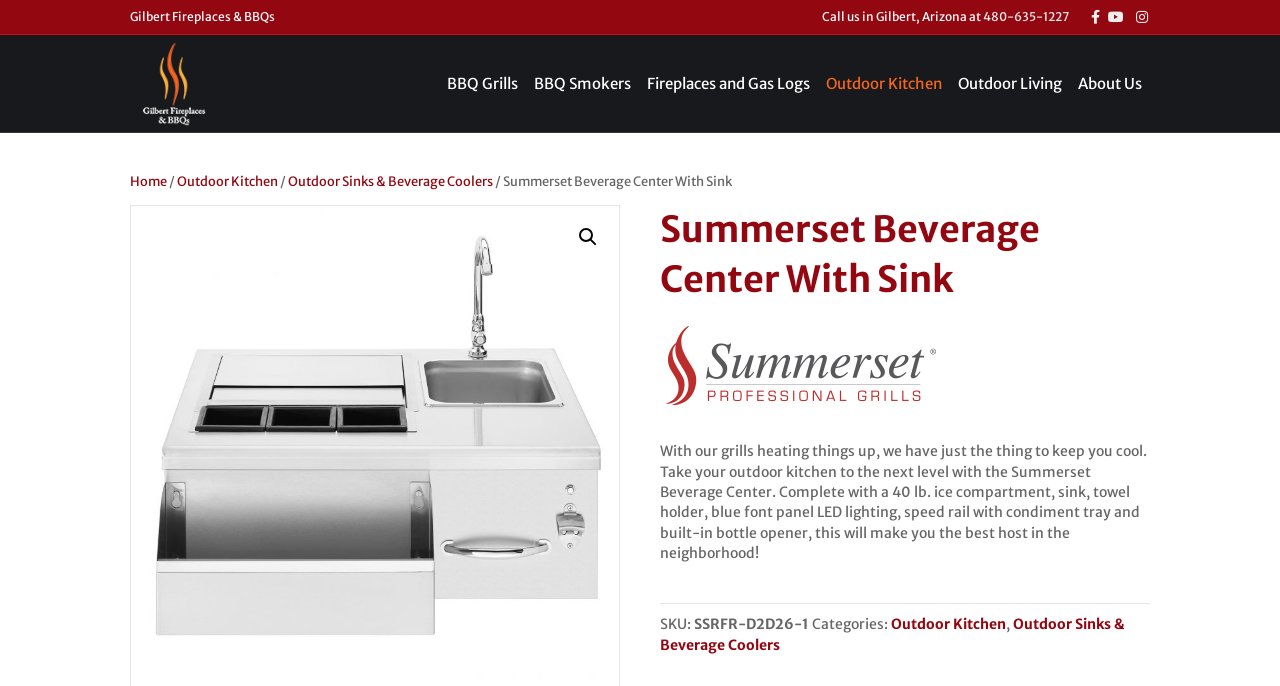Identify the bounding box for the given UI element using the description provided. Coordinates should be in the format (top-left x, top-left y, bottom-right x, bottom-right y) and must be between 0 and 1. Here is the description: Outdoor Kitchen

[0.639, 0.085, 0.742, 0.159]